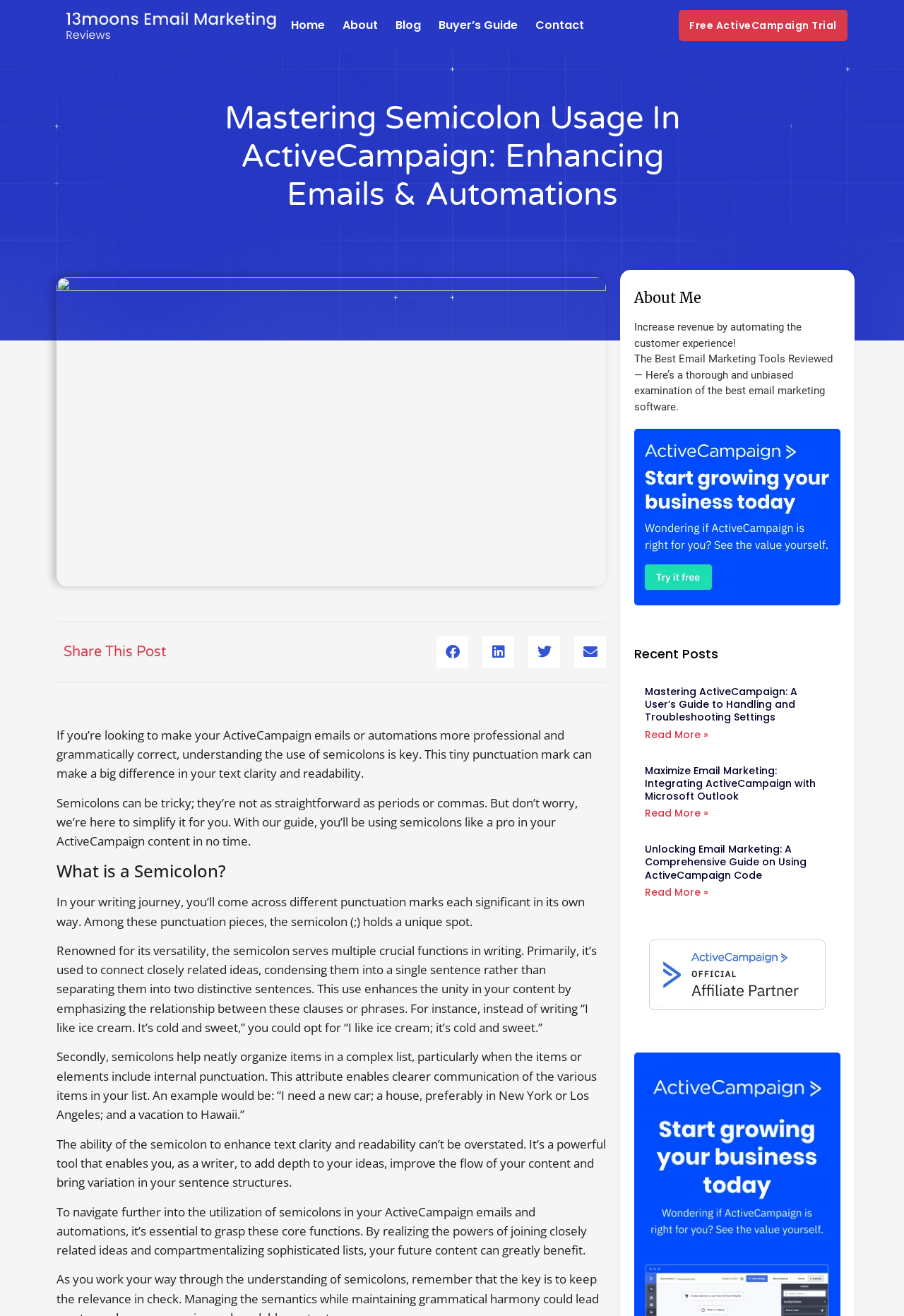Identify the bounding box of the HTML element described as: "aria-label="Share on email"".

[0.635, 0.483, 0.67, 0.508]